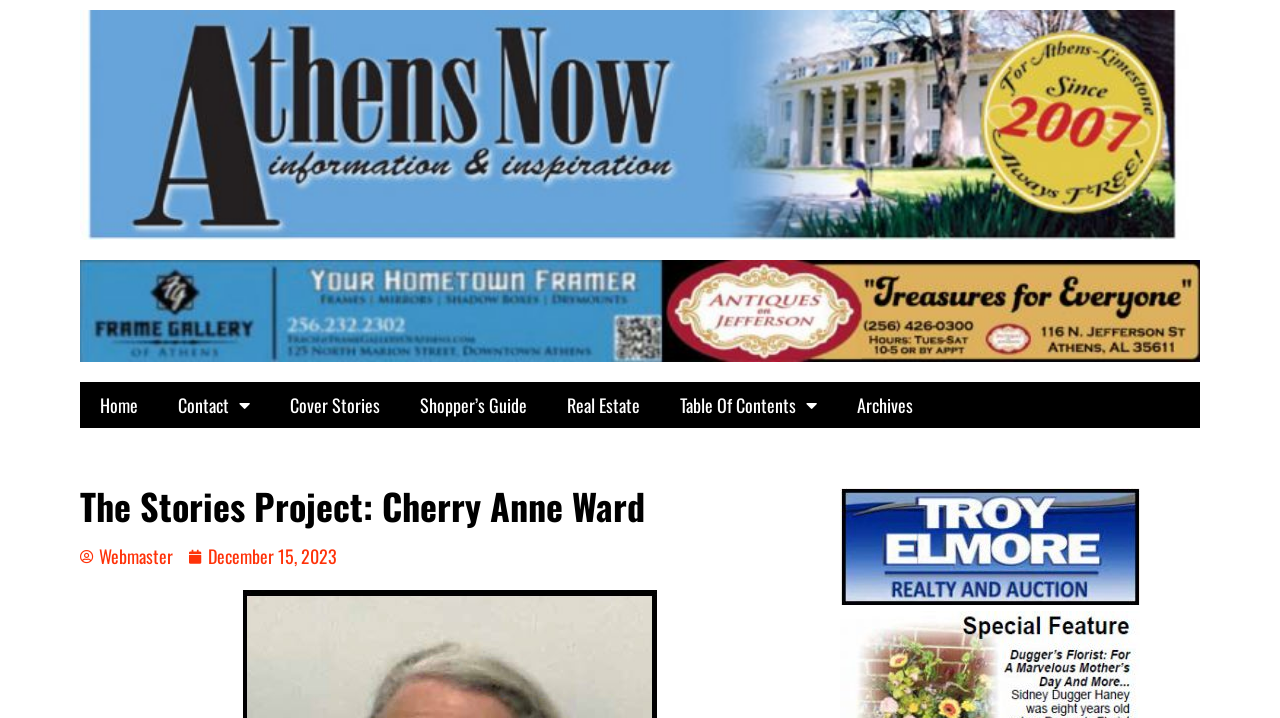Could you please study the image and provide a detailed answer to the question:
What is the name of the project featured on this webpage?

I read the main heading 'The Stories Project: Cherry Anne Ward' and inferred that 'The Stories Project' is the name of the project featured on this webpage.